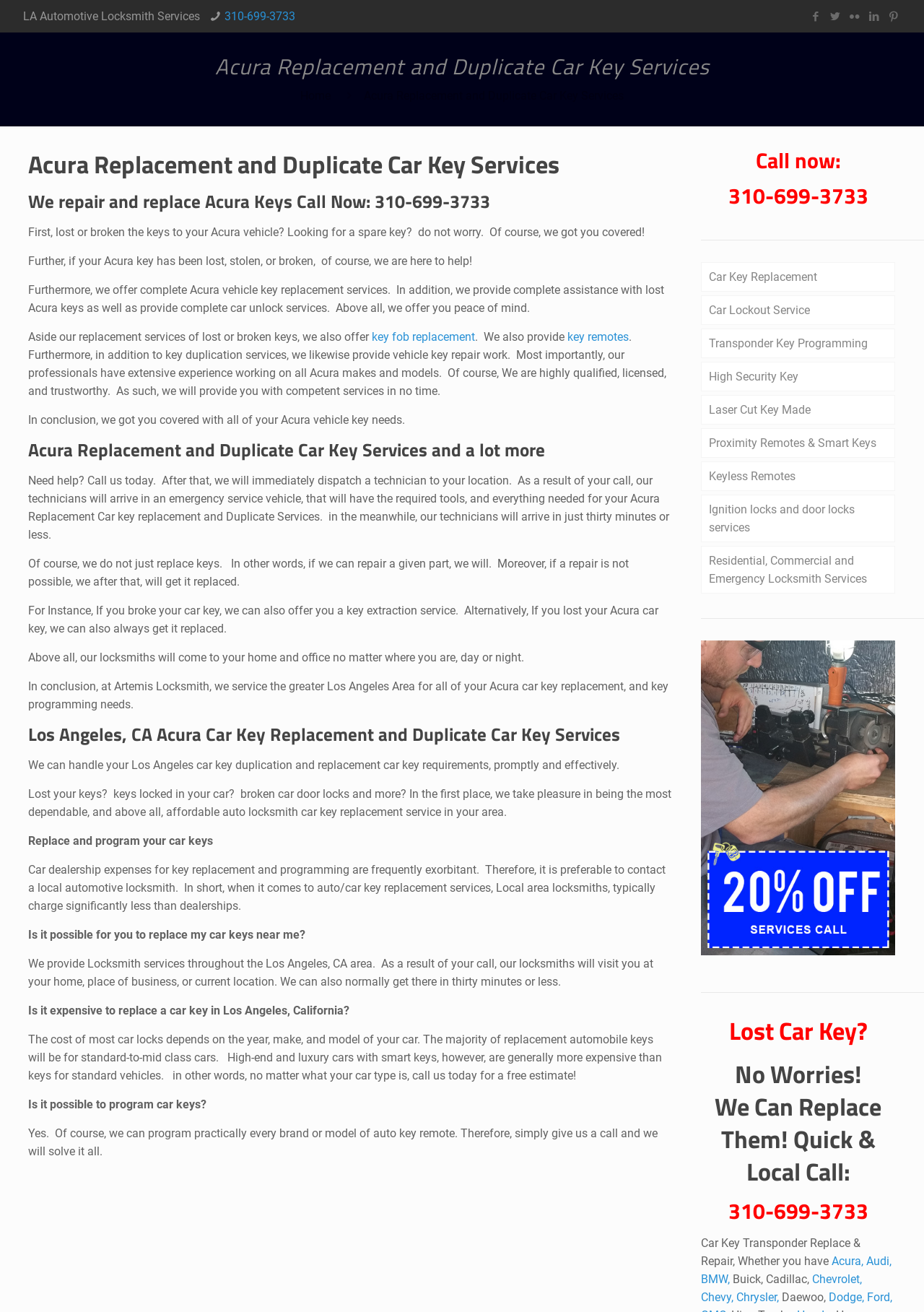Please locate and generate the primary heading on this webpage.

Acura Replacement and Duplicate Car Key Services